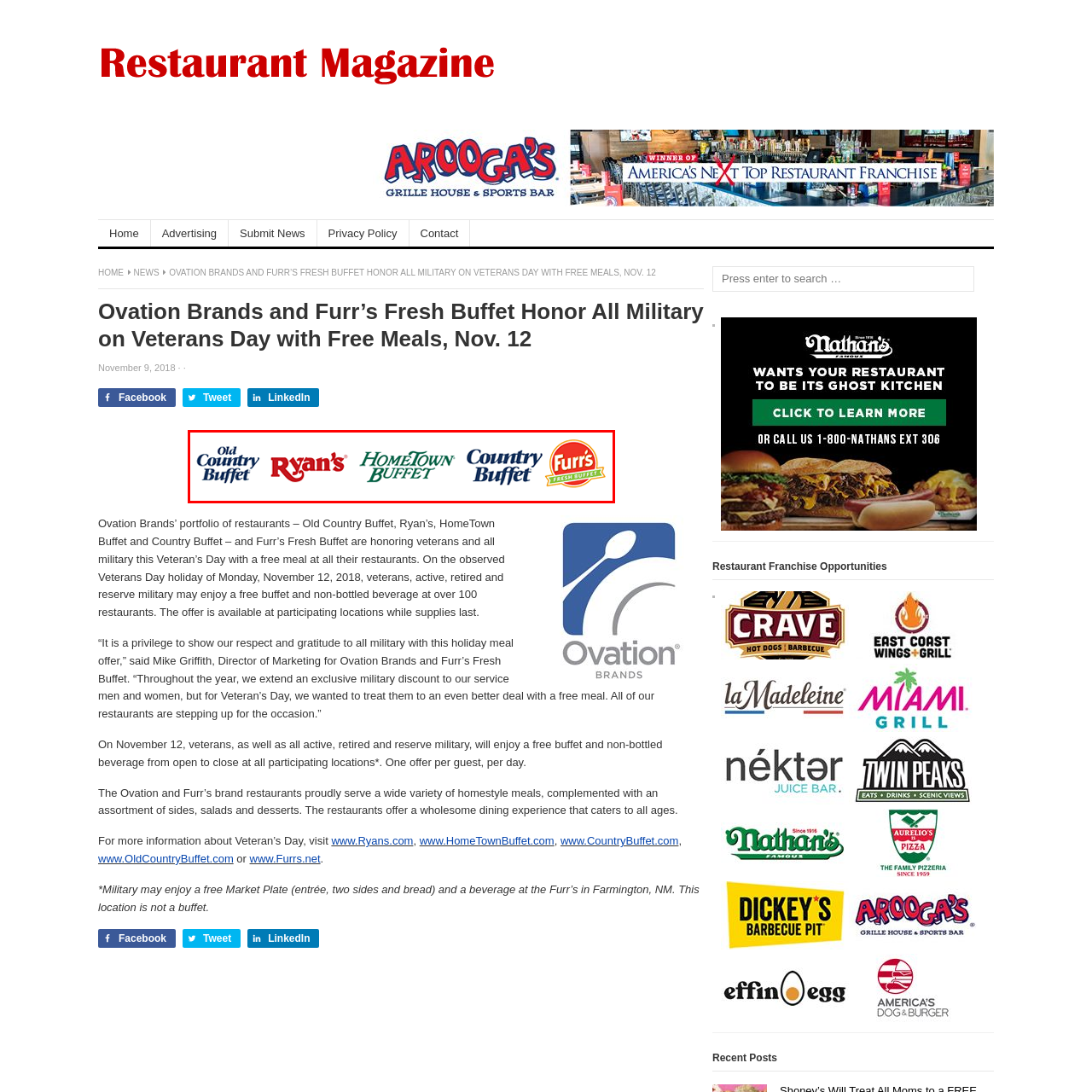Observe the image inside the red bounding box and answer briefly using a single word or phrase: What type of meals do these brands provide?

Hearty buffet-style meals